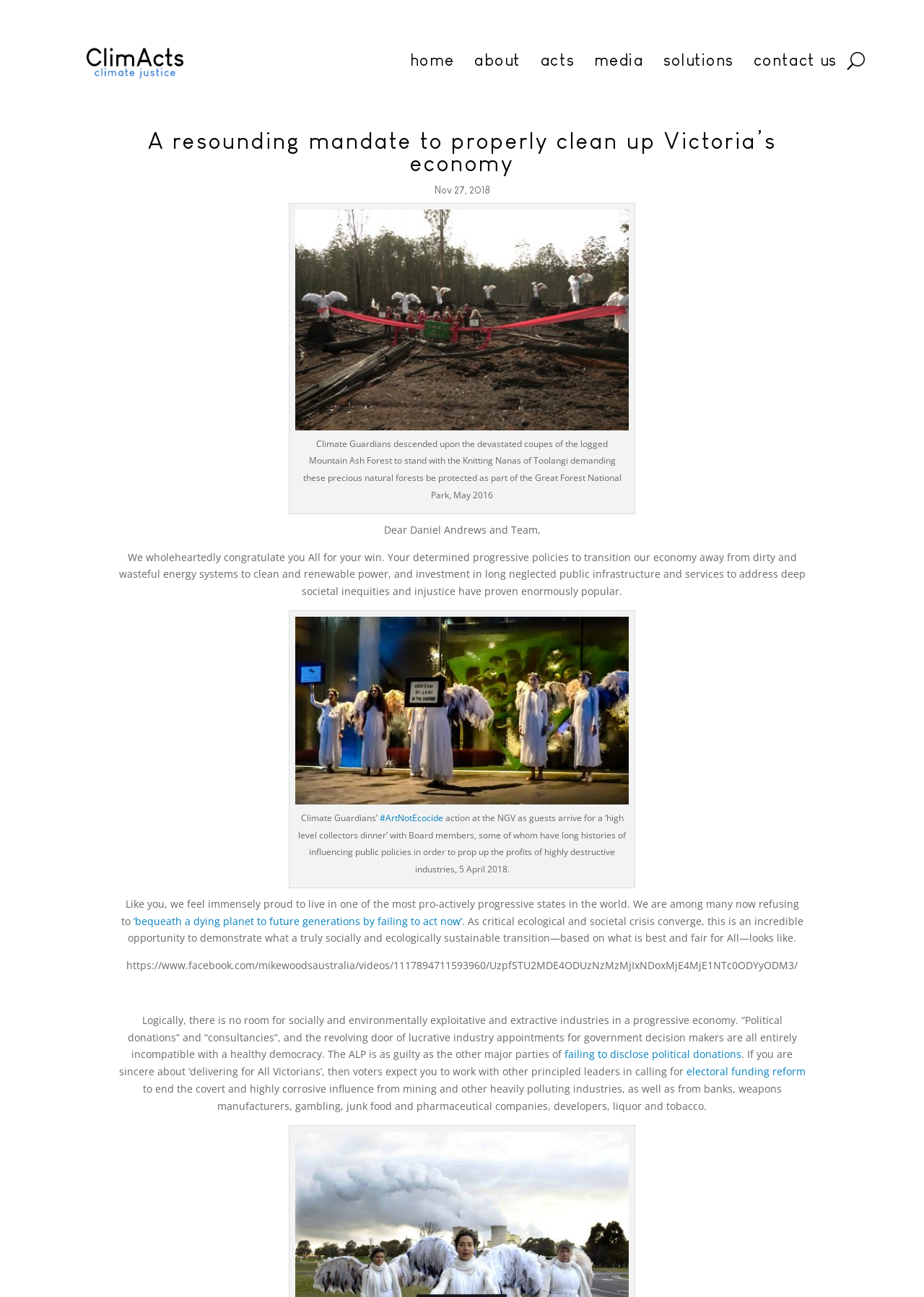What is the date mentioned in the webpage?
Based on the image, give a concise answer in the form of a single word or short phrase.

Nov 27, 2018